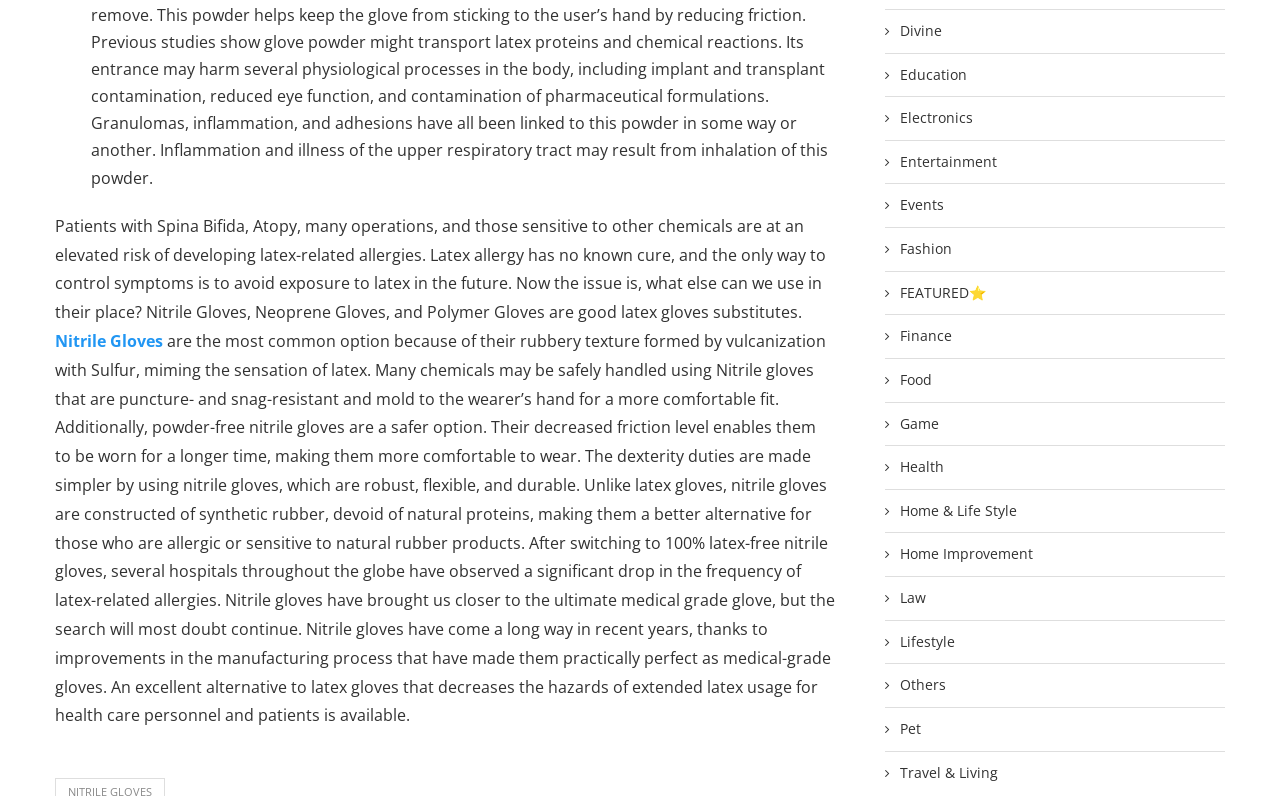Using the format (top-left x, top-left y, bottom-right x, bottom-right y), provide the bounding box coordinates for the described UI element. All values should be floating point numbers between 0 and 1: Law

[0.691, 0.739, 0.955, 0.763]